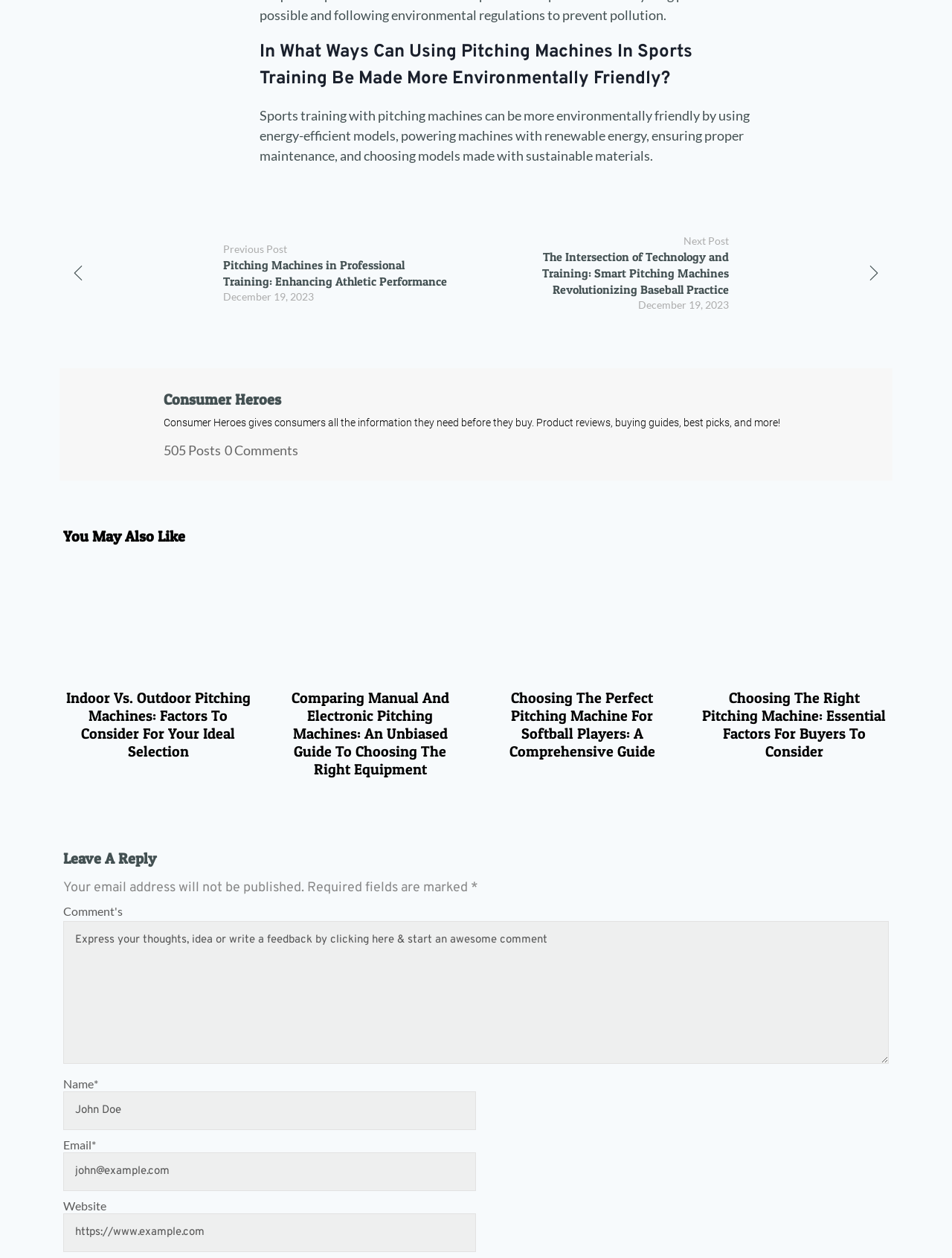What is the purpose of the comment section?
Refer to the image and provide a one-word or short phrase answer.

To leave a reply